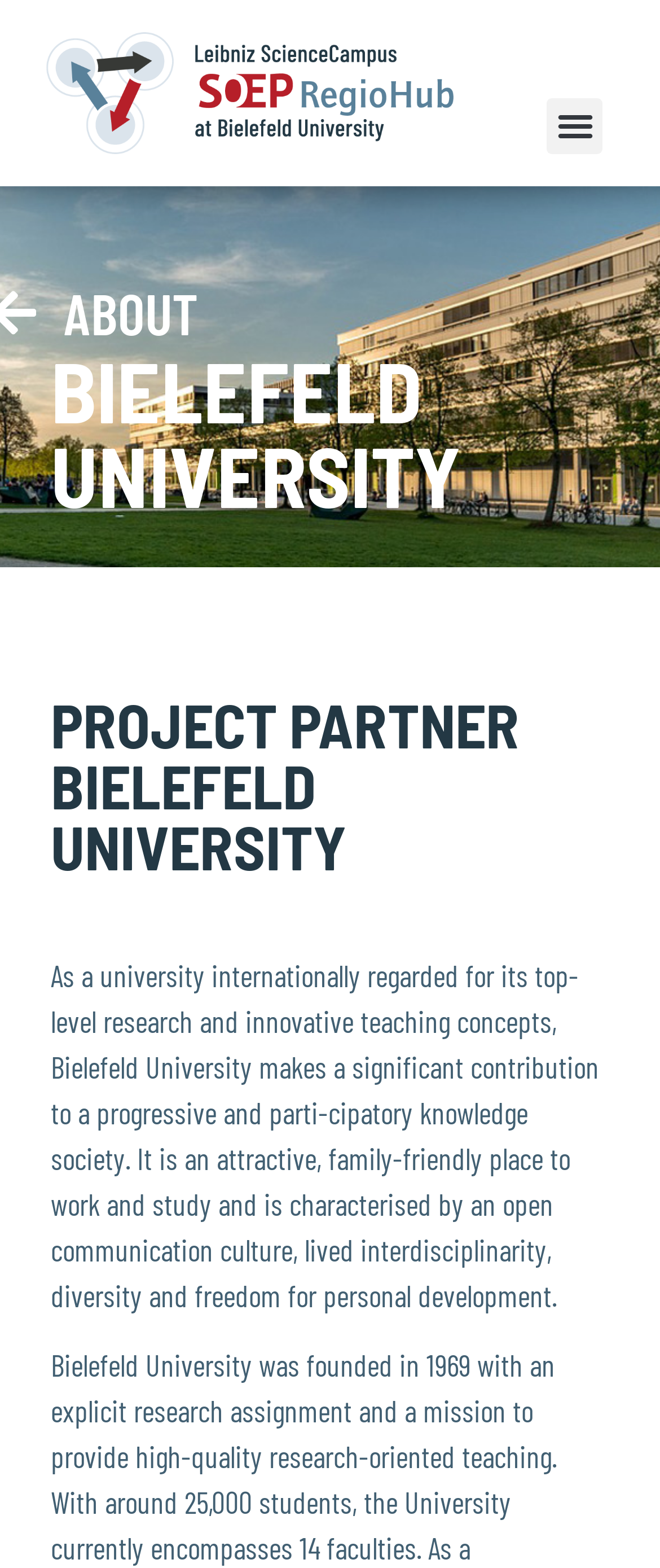Locate the bounding box of the UI element defined by this description: "Menü". The coordinates should be given as four float numbers between 0 and 1, formatted as [left, top, right, bottom].

[0.829, 0.062, 0.914, 0.098]